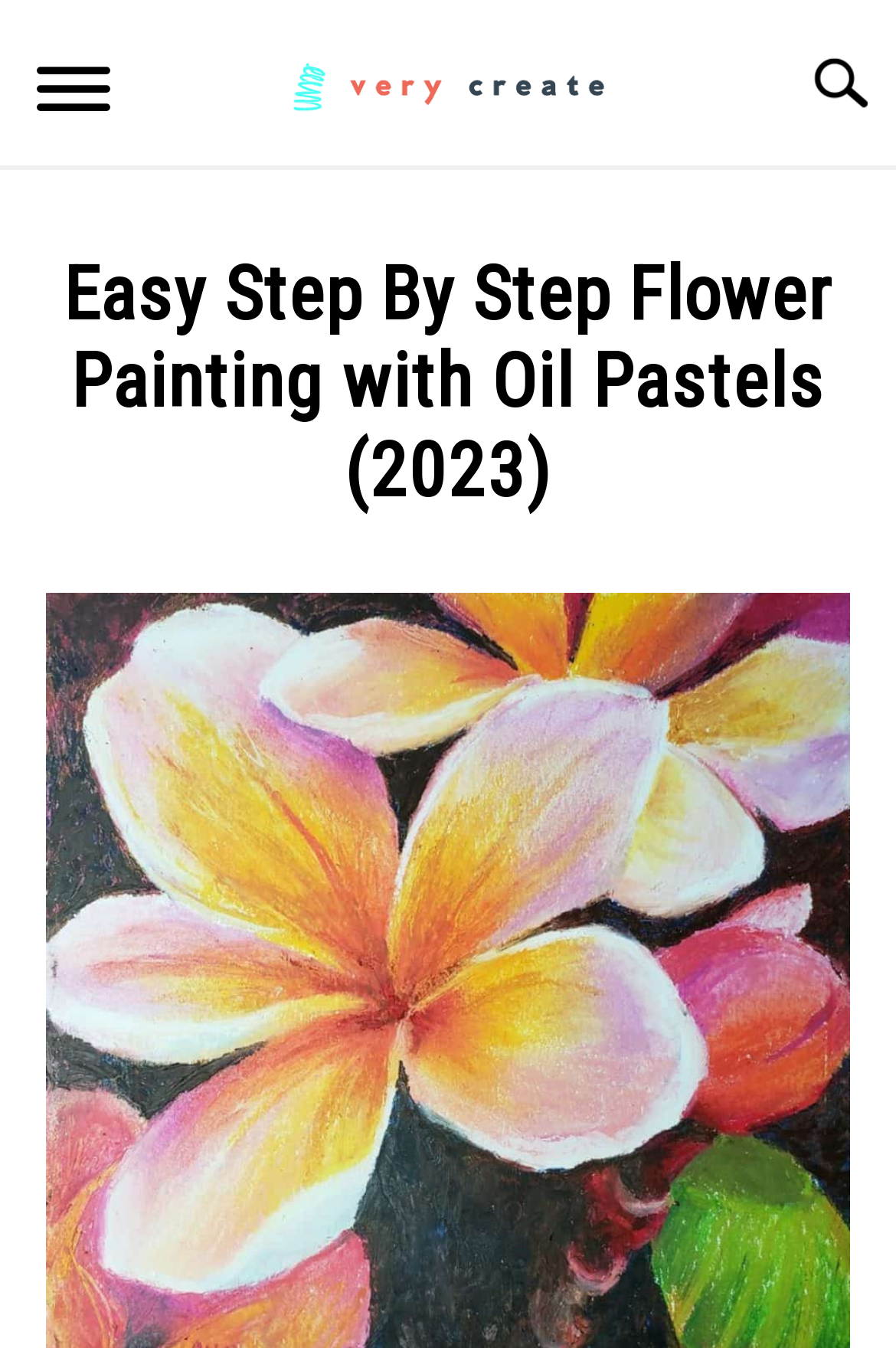Can you extract the primary headline text from the webpage?

Easy Step By Step Flower Painting with Oil Pastels (2023)